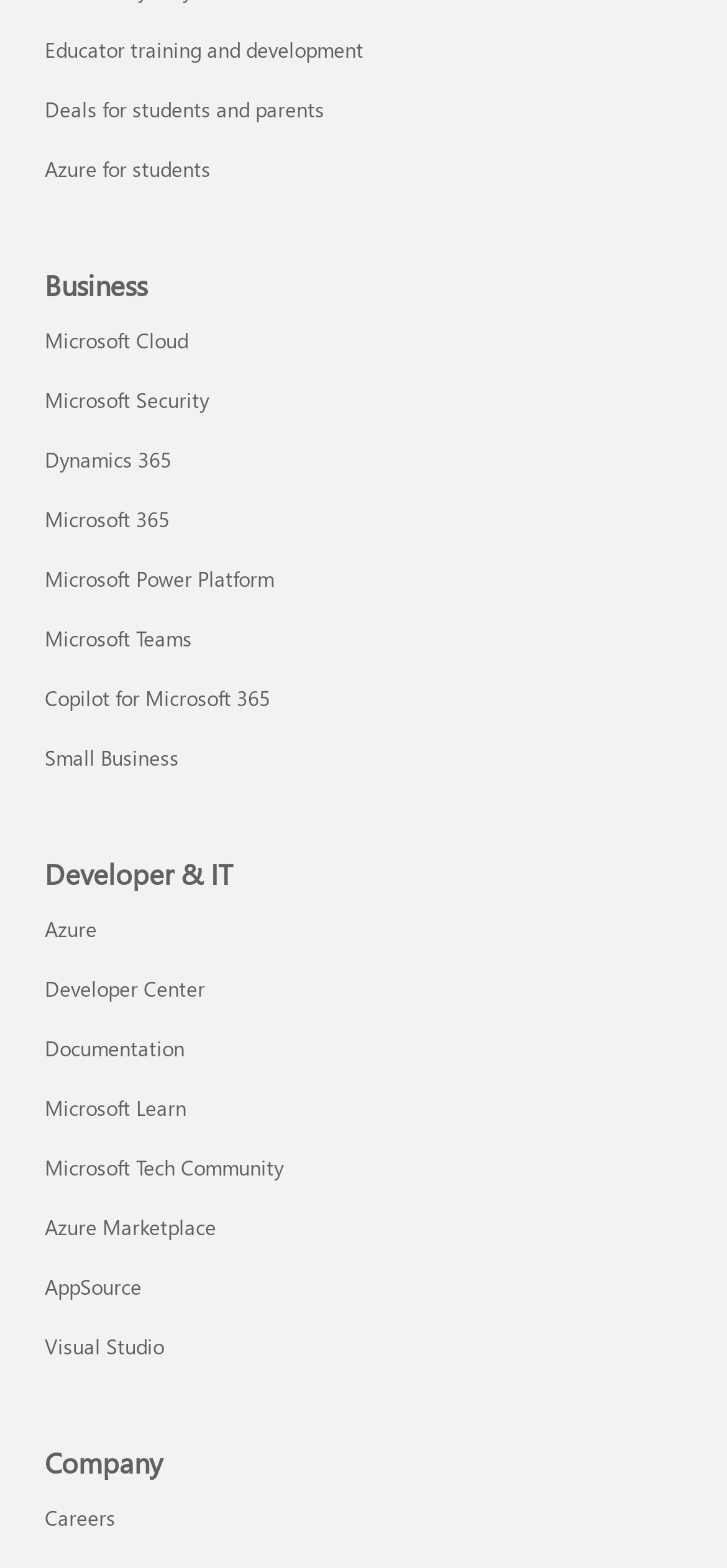Pinpoint the bounding box coordinates of the clickable element needed to complete the instruction: "Click on Dave Bishop". The coordinates should be provided as four float numbers between 0 and 1: [left, top, right, bottom].

[0.19, 0.011, 0.403, 0.044]